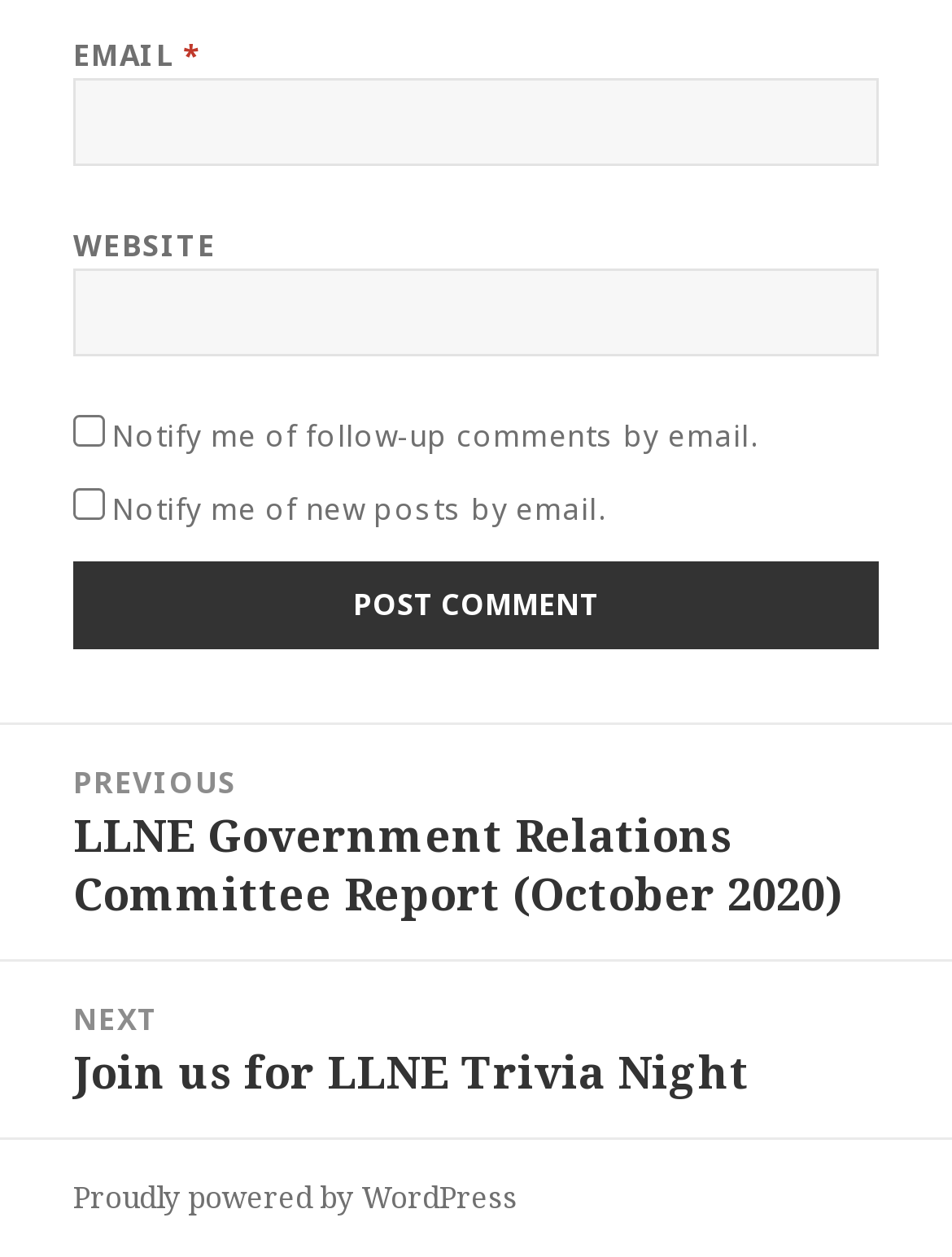Identify the bounding box coordinates of the clickable section necessary to follow the following instruction: "Enter email address". The coordinates should be presented as four float numbers from 0 to 1, i.e., [left, top, right, bottom].

[0.077, 0.062, 0.923, 0.132]